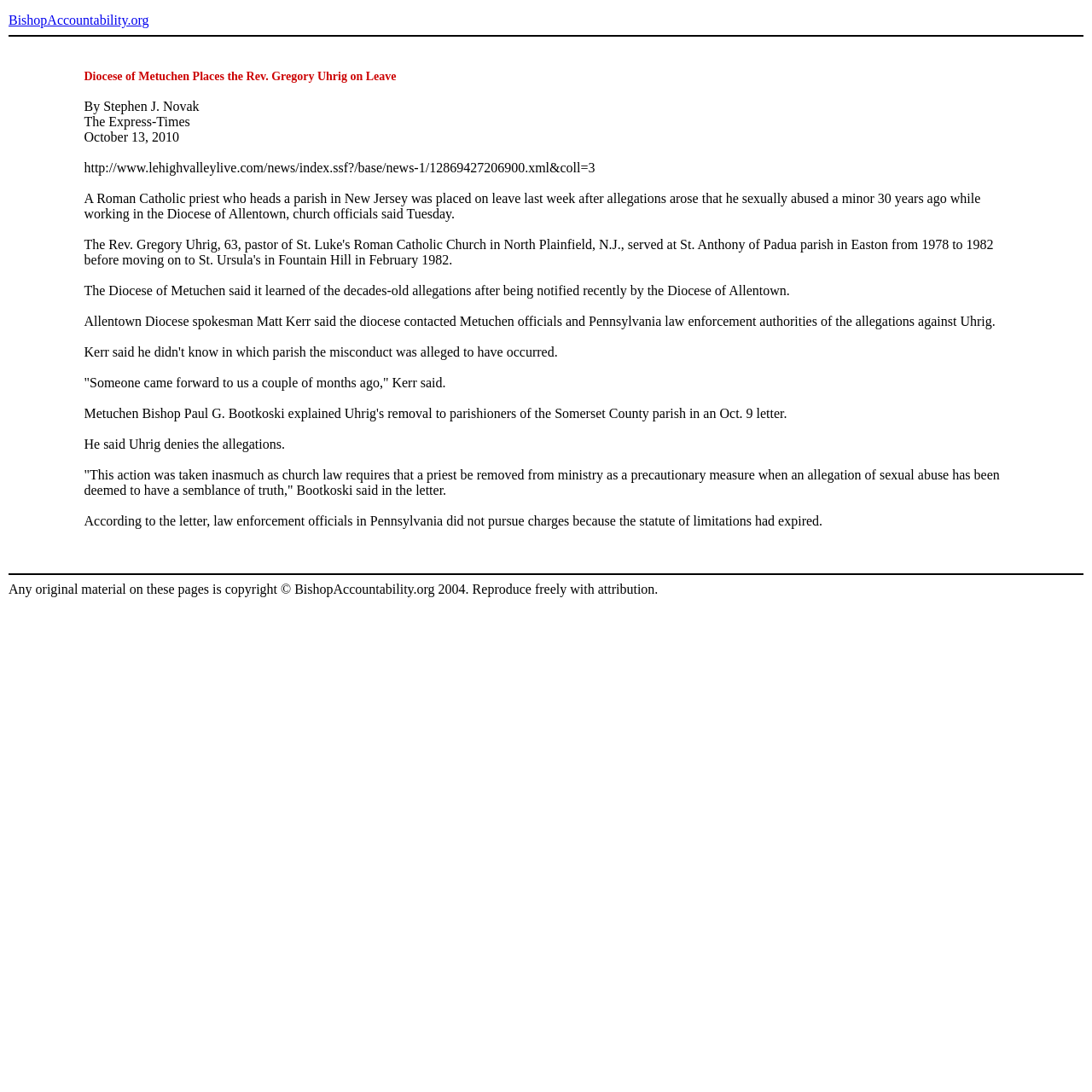What is the name of the priest placed on leave?
Please provide a detailed and comprehensive answer to the question.

The article mentions that the Diocese of Metuchen placed the Rev. Gregory Uhrig on leave after allegations of sexual abuse arose. His name is mentioned in the first paragraph of the article.